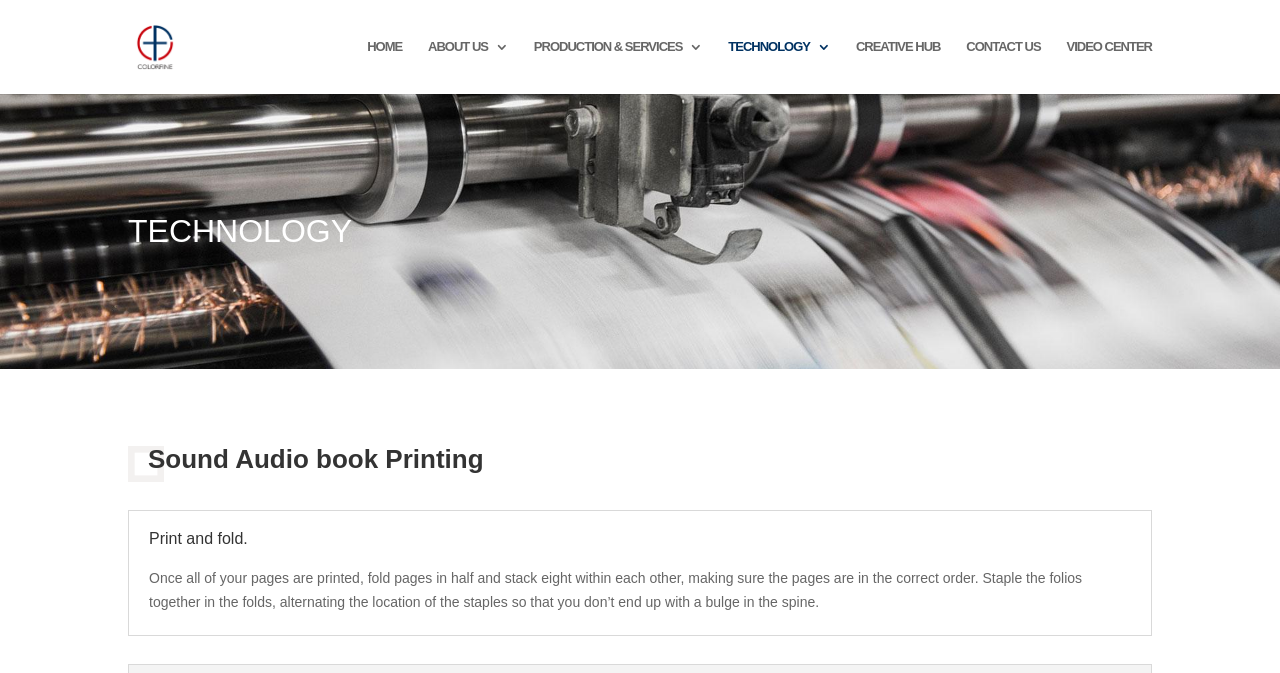Please provide a short answer using a single word or phrase for the question:
How many links are in the top menu?

7